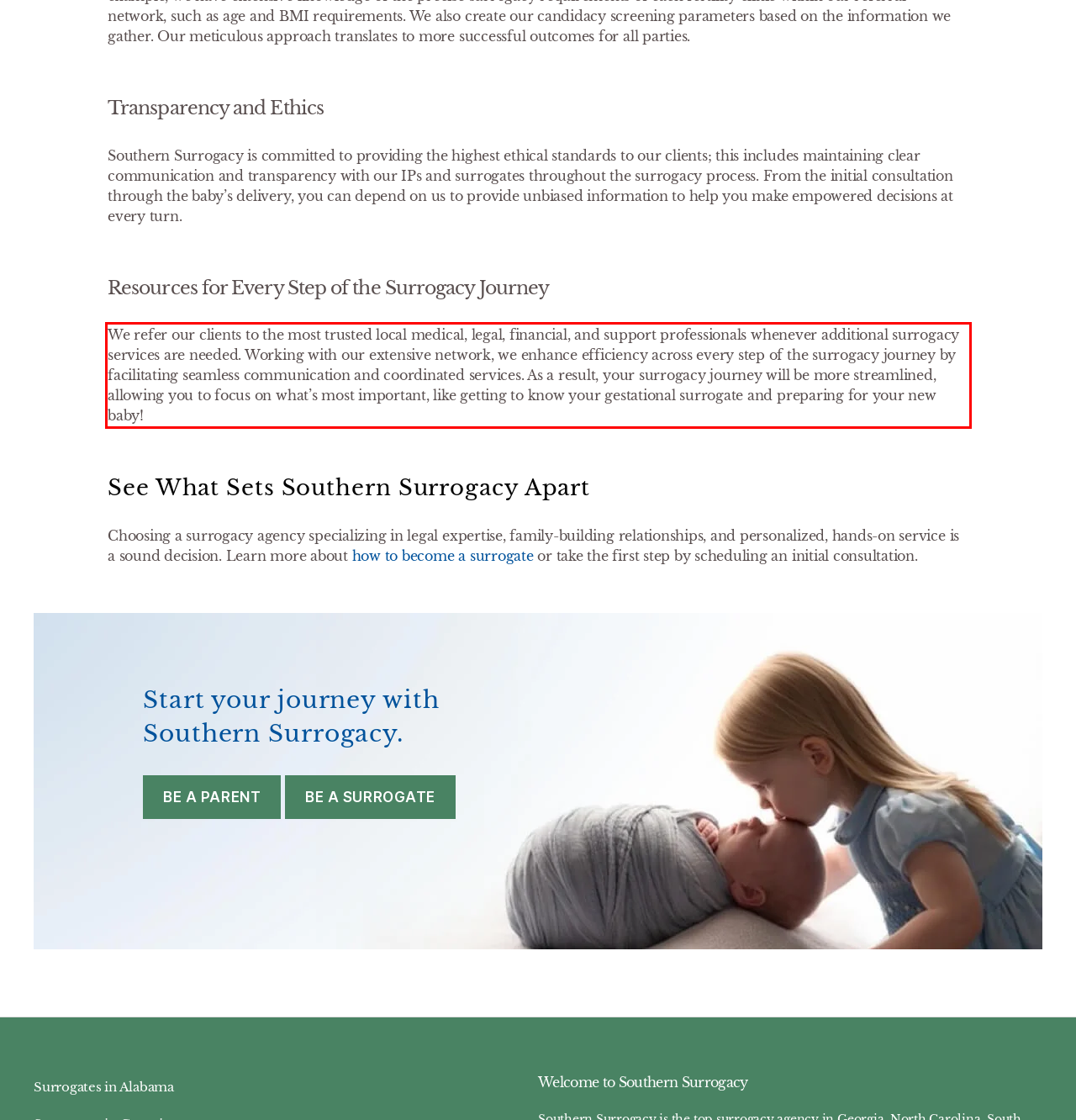You have a screenshot of a webpage with a red bounding box. Identify and extract the text content located inside the red bounding box.

We refer our clients to the most trusted local medical, legal, financial, and support professionals whenever additional surrogacy services are needed. Working with our extensive network, we enhance efficiency across every step of the surrogacy journey by facilitating seamless communication and coordinated services. As a result, your surrogacy journey will be more streamlined, allowing you to focus on what’s most important, like getting to know your gestational surrogate and preparing for your new baby!